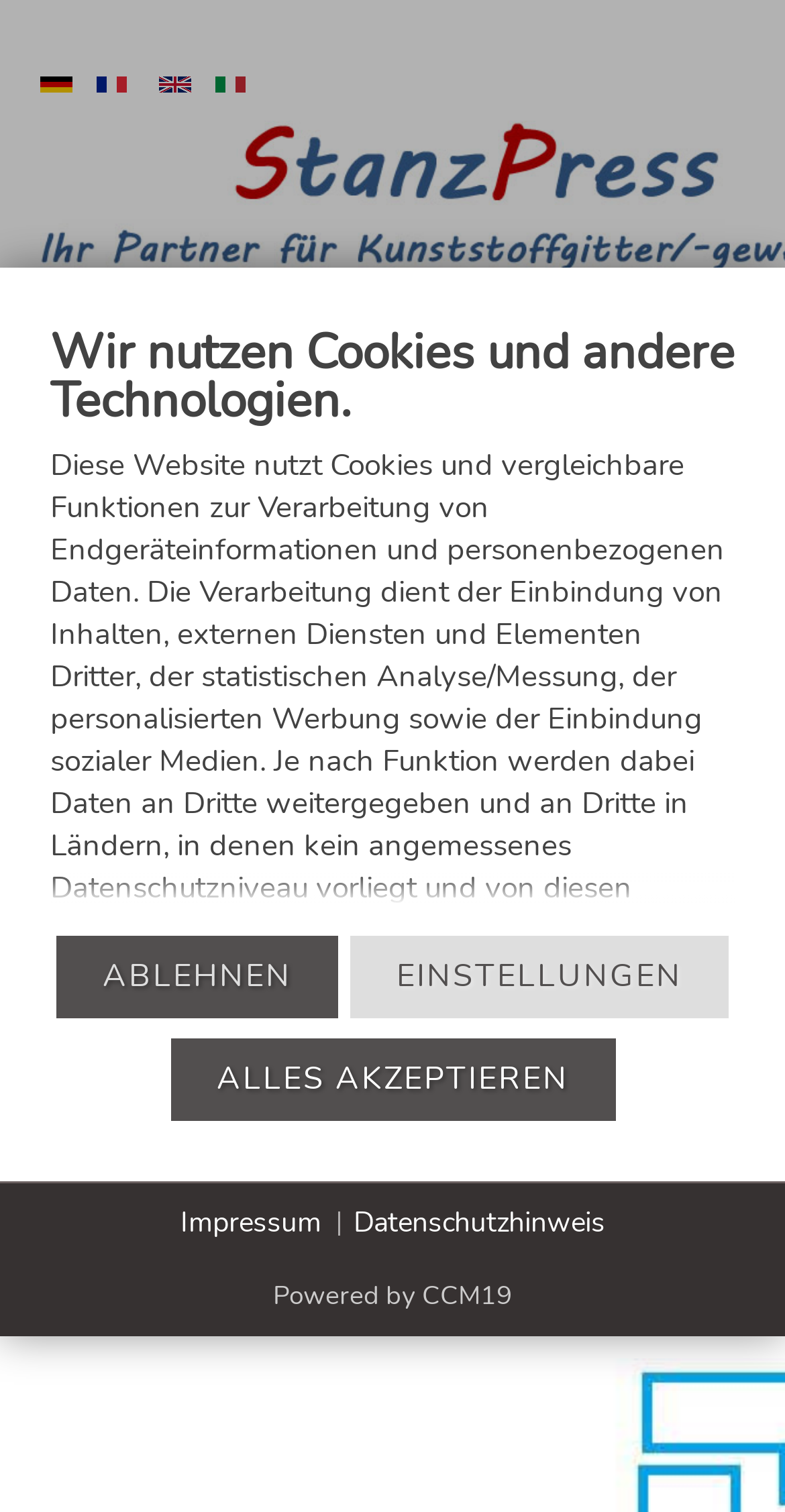Give a concise answer of one word or phrase to the question: 
What is the topic of the information provided on the webpage?

Beekeeping products